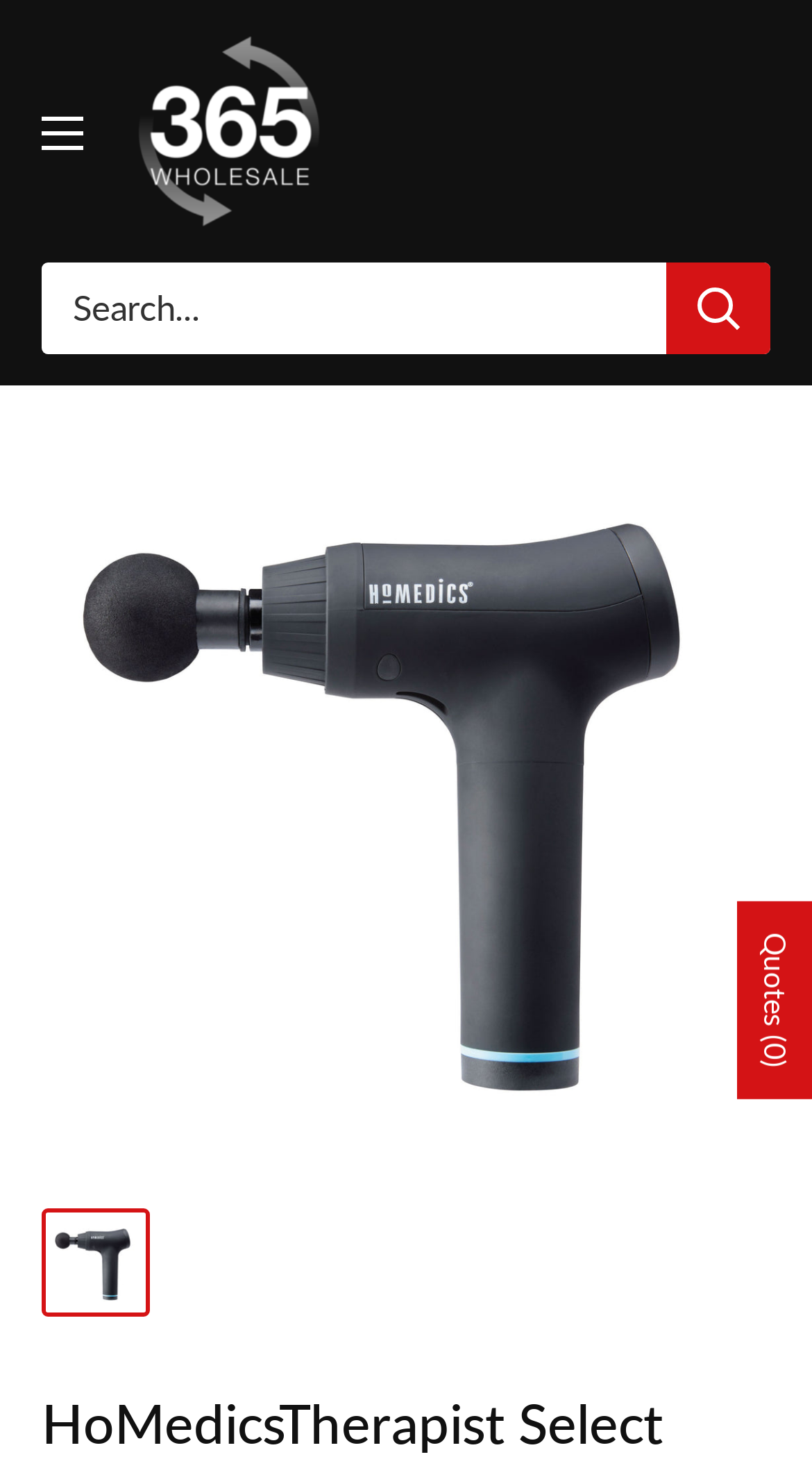What is the name of the product?
Using the information presented in the image, please offer a detailed response to the question.

The name of the product can be found at the top of the webpage, which is 'HoMedics Therapist Select Plus Percussion Massager – 365 Wholesale'. This is the main title of the webpage, indicating the product being showcased.